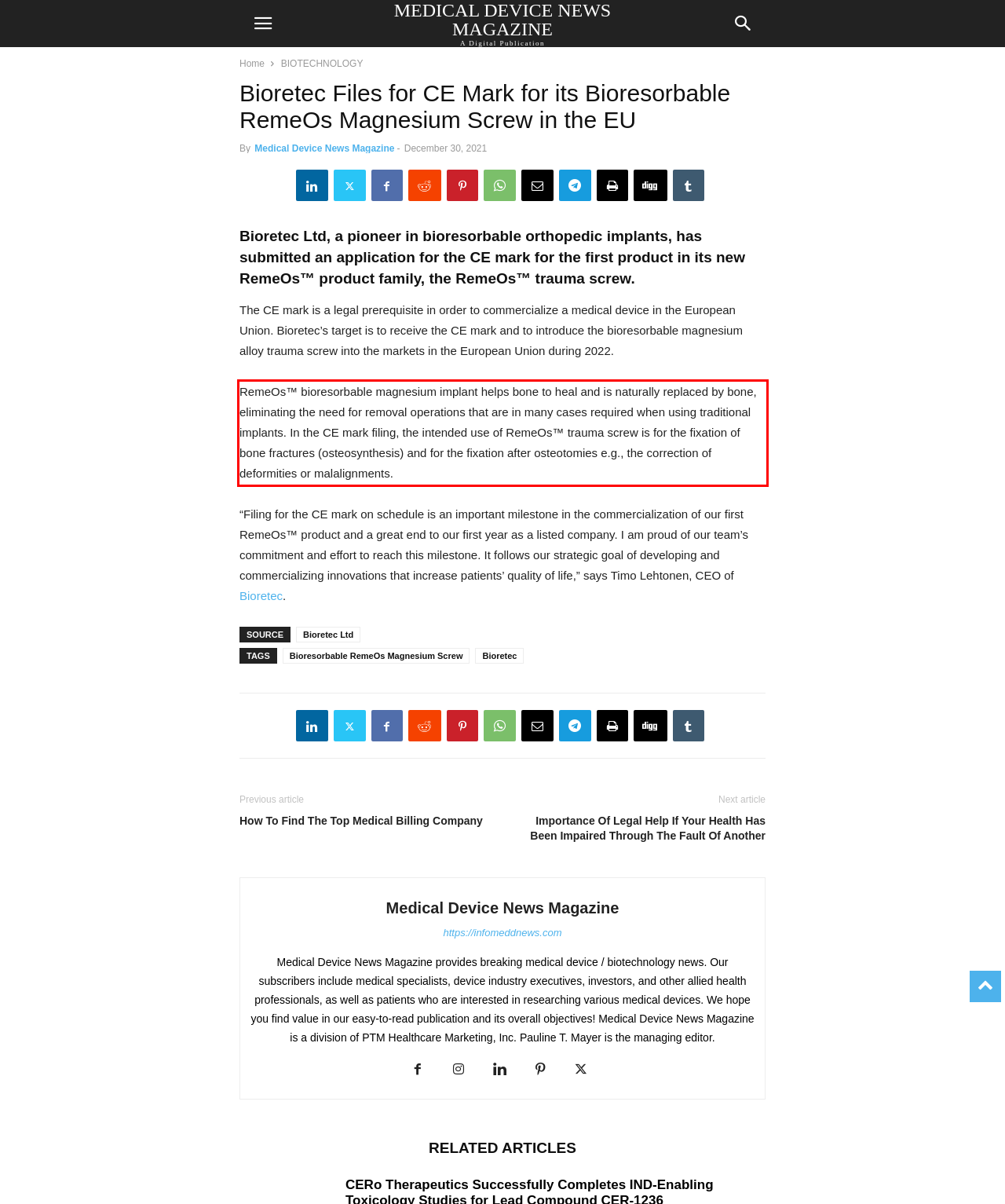You are given a screenshot of a webpage with a UI element highlighted by a red bounding box. Please perform OCR on the text content within this red bounding box.

RemeOs™ bioresorbable magnesium implant helps bone to heal and is naturally replaced by bone, eliminating the need for removal operations that are in many cases required when using traditional implants. In the CE mark filing, the intended use of RemeOs™ trauma screw is for the fixation of bone fractures (osteosynthesis) and for the fixation after osteotomies e.g., the correction of deformities or malalignments.